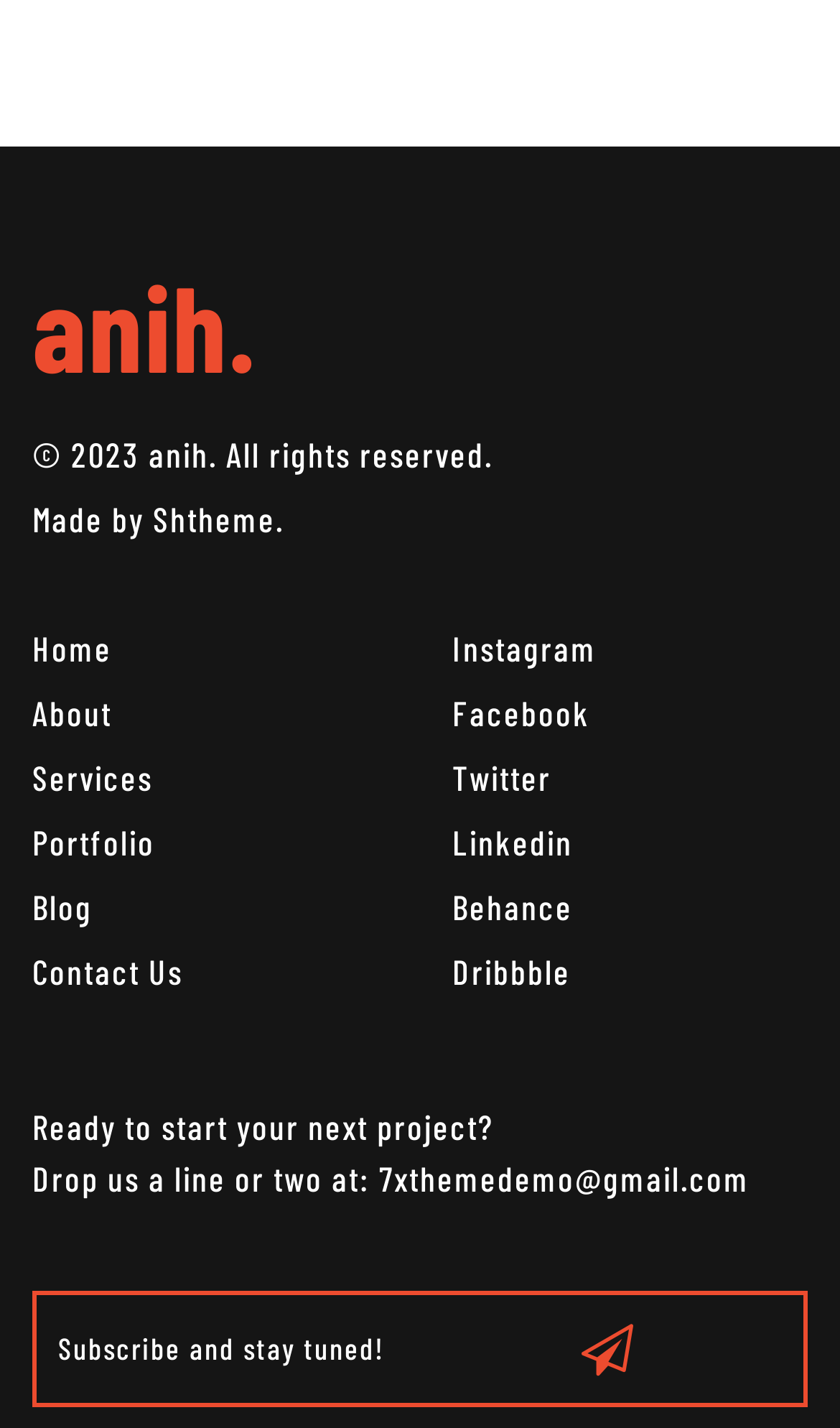Please indicate the bounding box coordinates of the element's region to be clicked to achieve the instruction: "Explore Office Cleaning Services". Provide the coordinates as four float numbers between 0 and 1, i.e., [left, top, right, bottom].

None